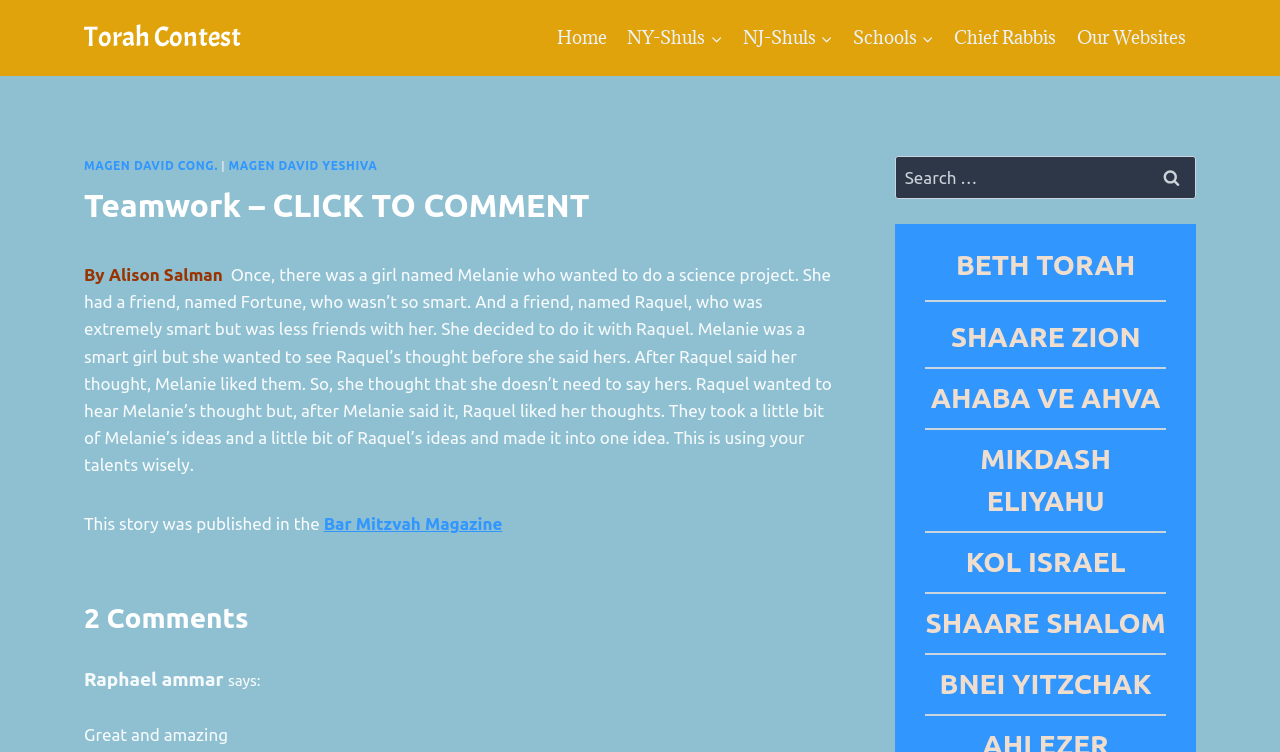Indicate the bounding box coordinates of the element that must be clicked to execute the instruction: "Click on the 'Torah Contest' link". The coordinates should be given as four float numbers between 0 and 1, i.e., [left, top, right, bottom].

[0.066, 0.028, 0.188, 0.073]